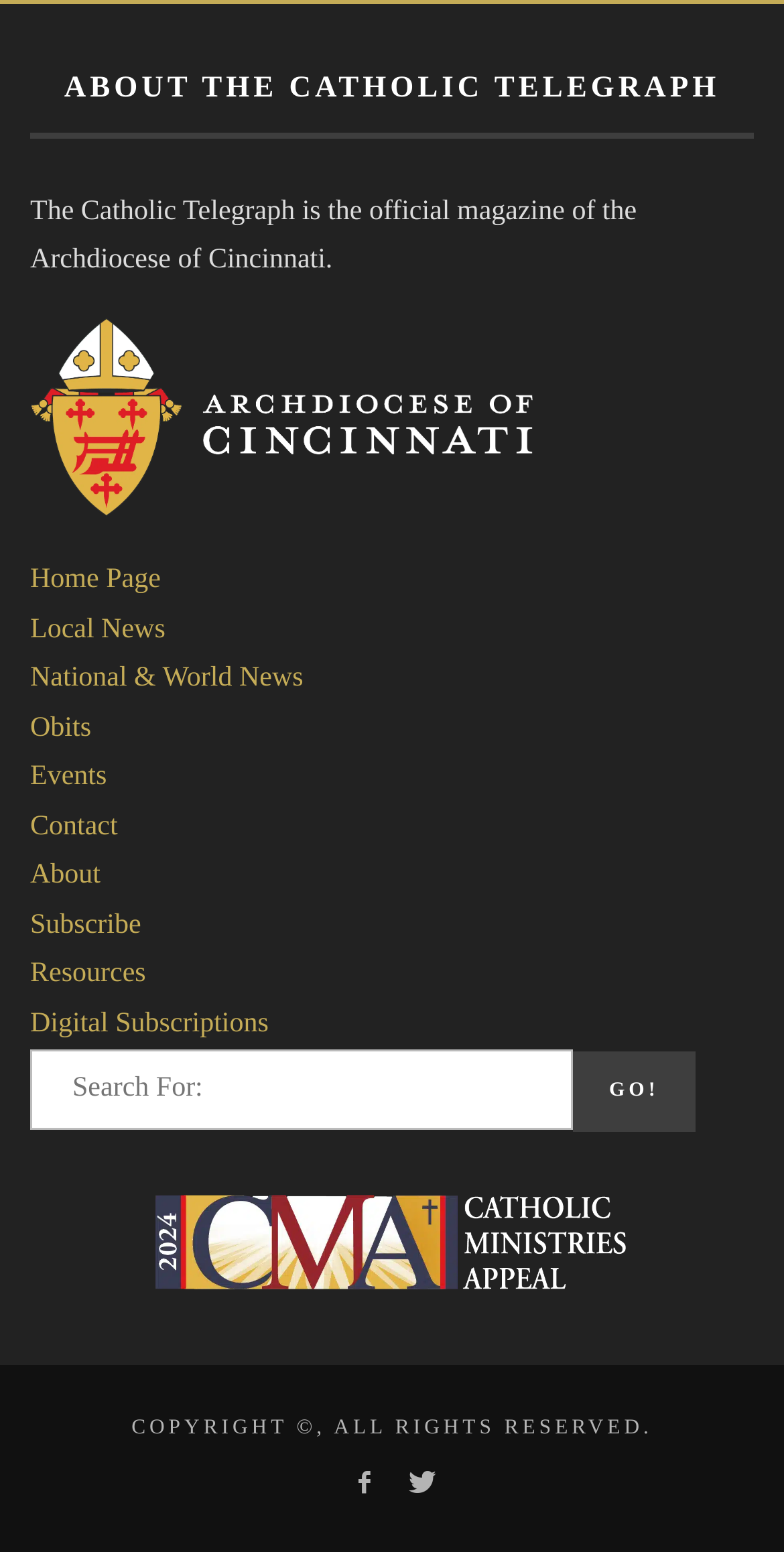How many social media links are at the bottom of the page?
Answer the question with a detailed explanation, including all necessary information.

I counted the number of link elements with icons at the bottom of the page, which are '' and '', and assumed they are social media links.